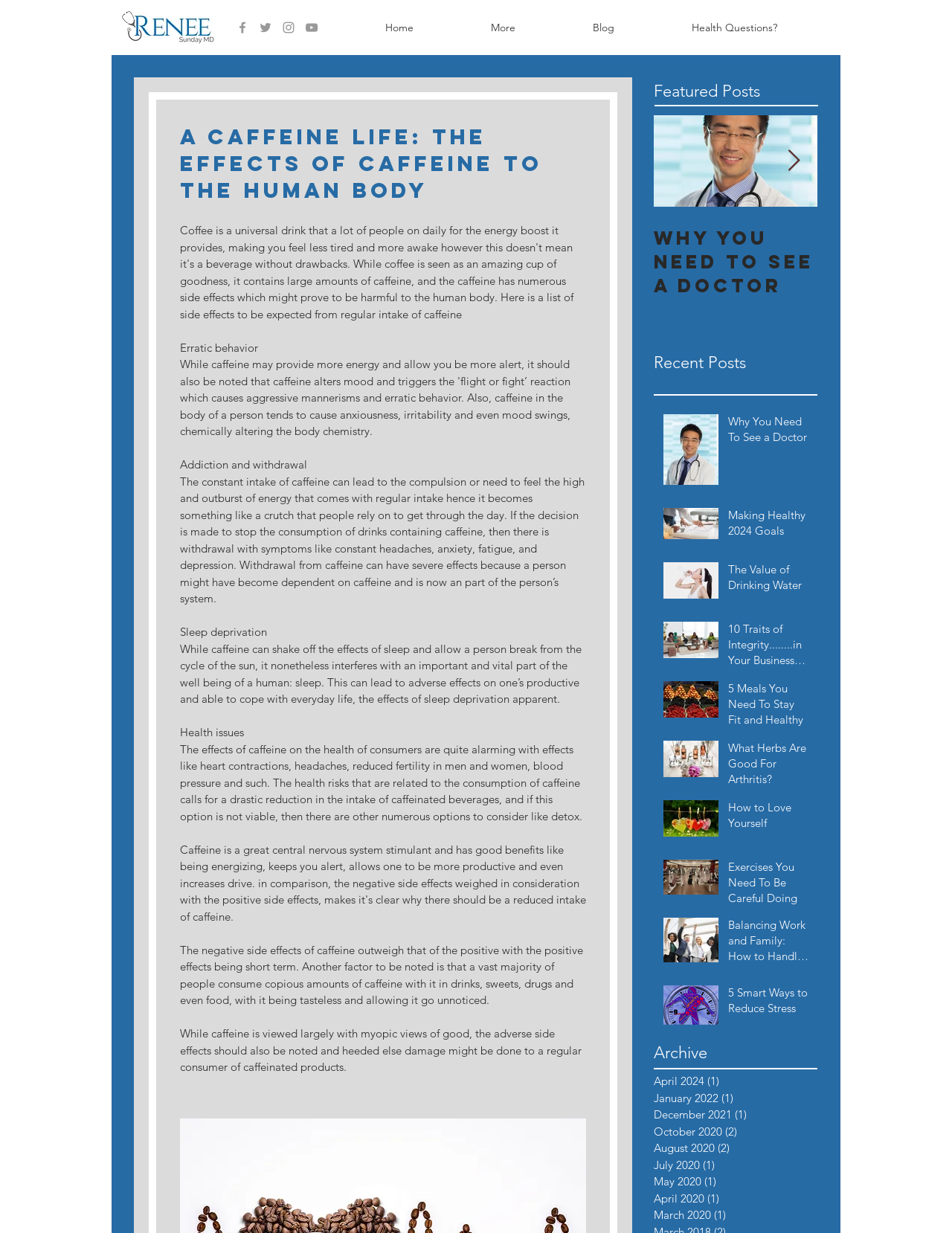Identify the bounding box coordinates necessary to click and complete the given instruction: "Learn about 'Symbolism of Togetherness'".

None